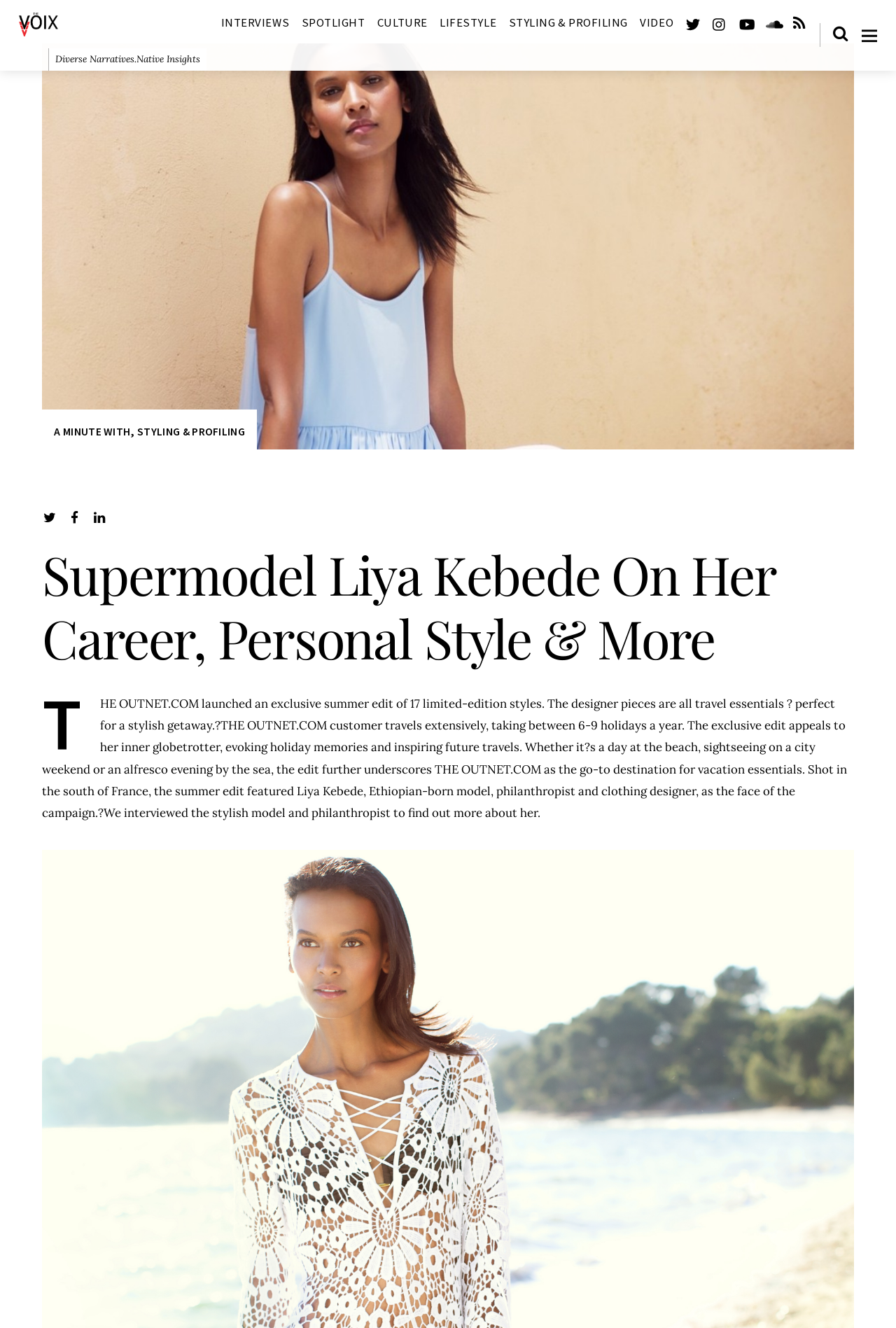Could you indicate the bounding box coordinates of the region to click in order to complete this instruction: "Follow The Voix on Twitter".

[0.761, 0.011, 0.786, 0.023]